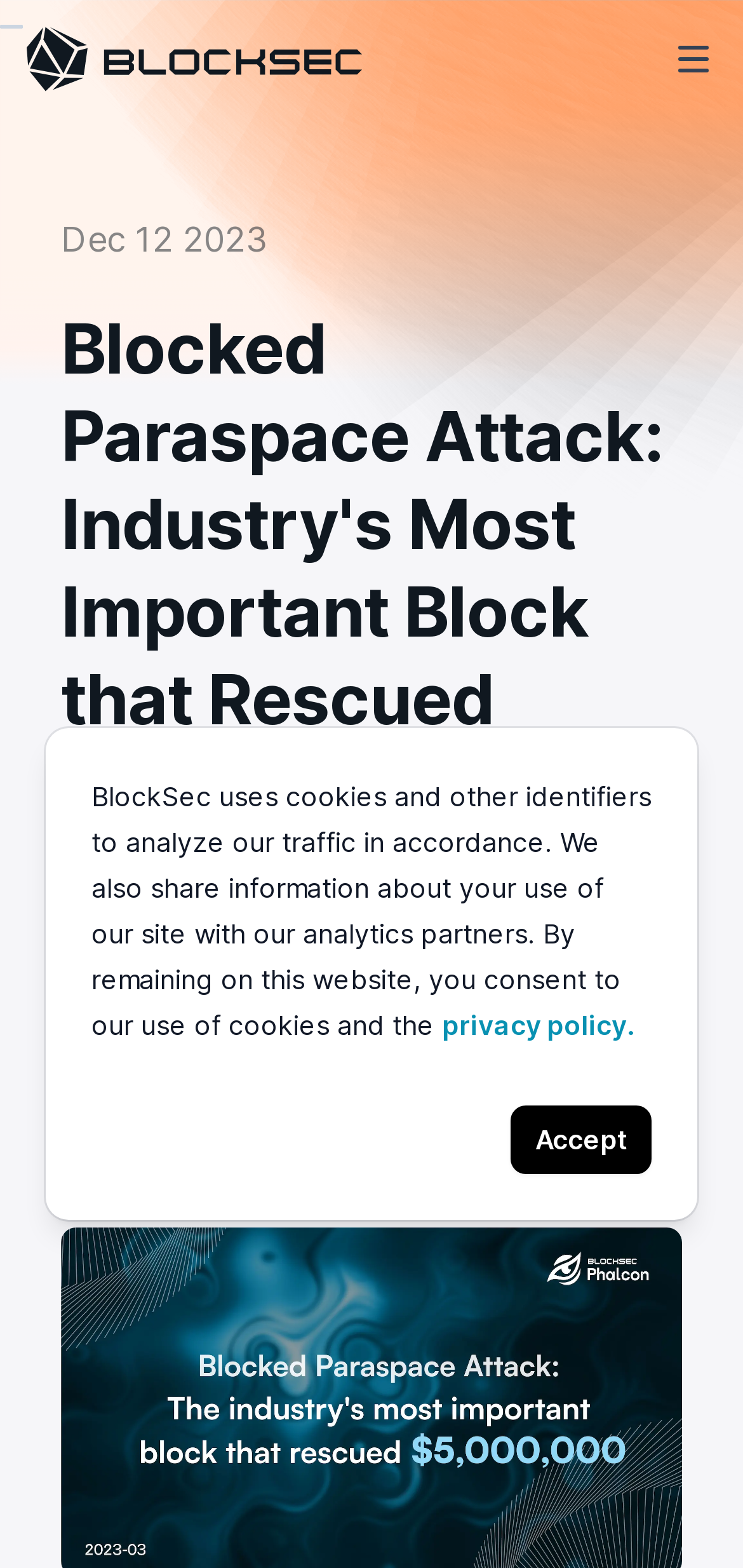What is the main title displayed on this webpage?

Blocked Paraspace Attack: Industry's Most Important Block that Rescued $5,000,000